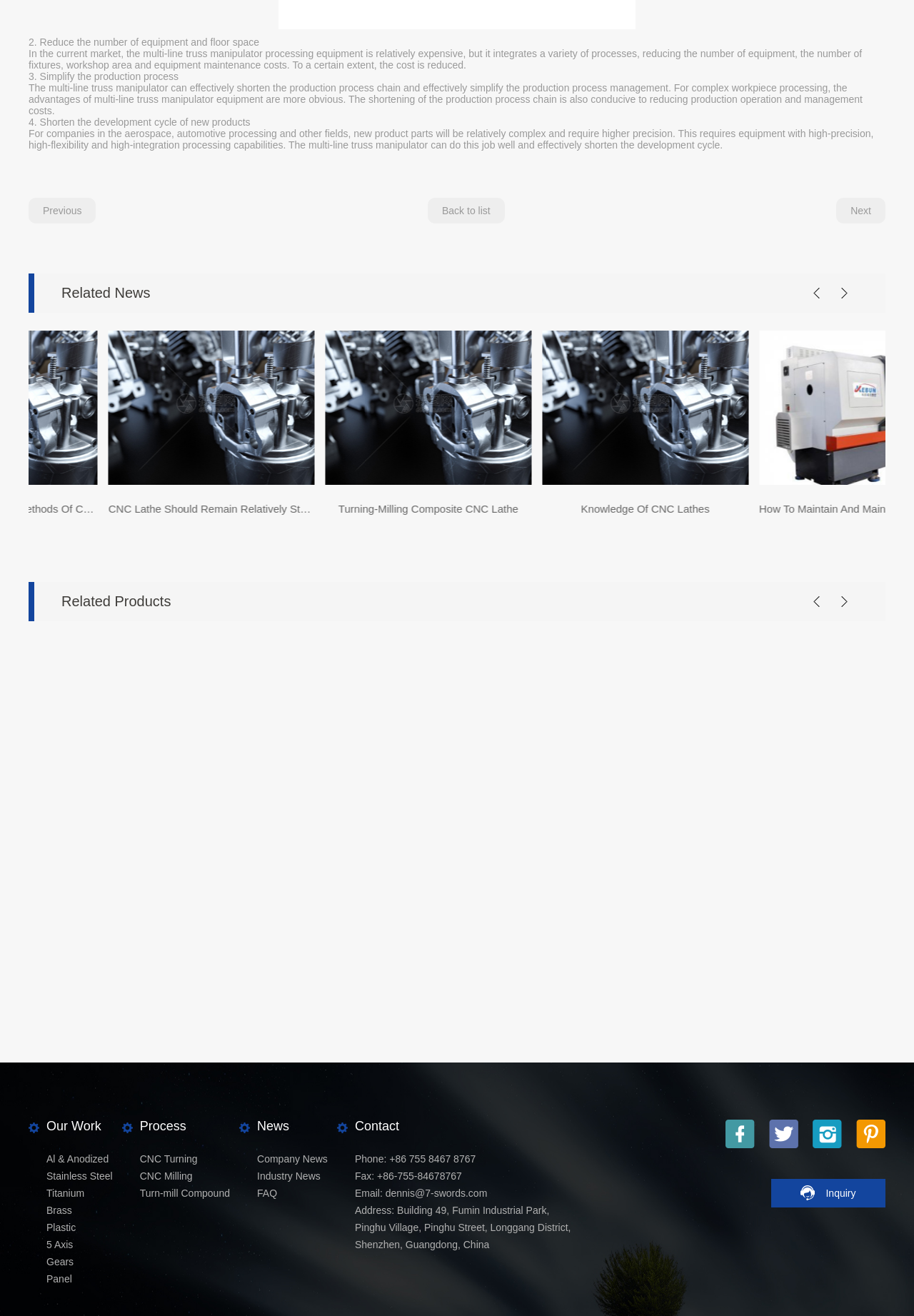Can you find the bounding box coordinates for the UI element given this description: "knowledge of CNC lathes"? Provide the coordinates as four float numbers between 0 and 1: [left, top, right, bottom].

[0.743, 0.251, 0.969, 0.391]